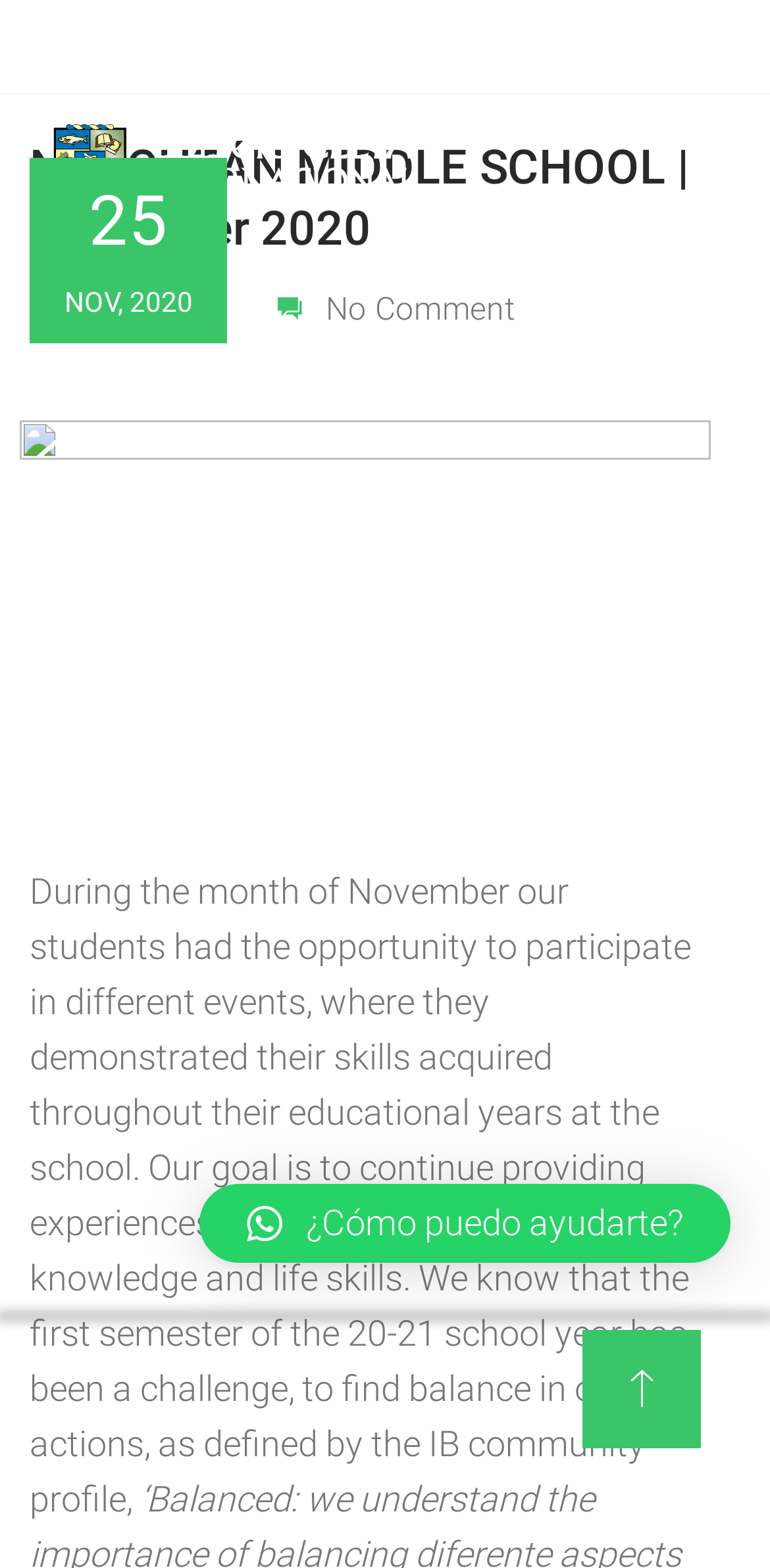Answer the following in one word or a short phrase: 
What type of community is mentioned in the text?

IB community